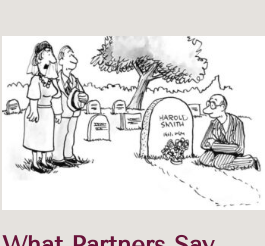How many characters are present in the comic strip?
Please respond to the question thoroughly and include all relevant details.

The image depicts a funeral scene with three characters: a woman, a man, and a person kneeling at the gravestone, all of whom are dressed in formal attire.